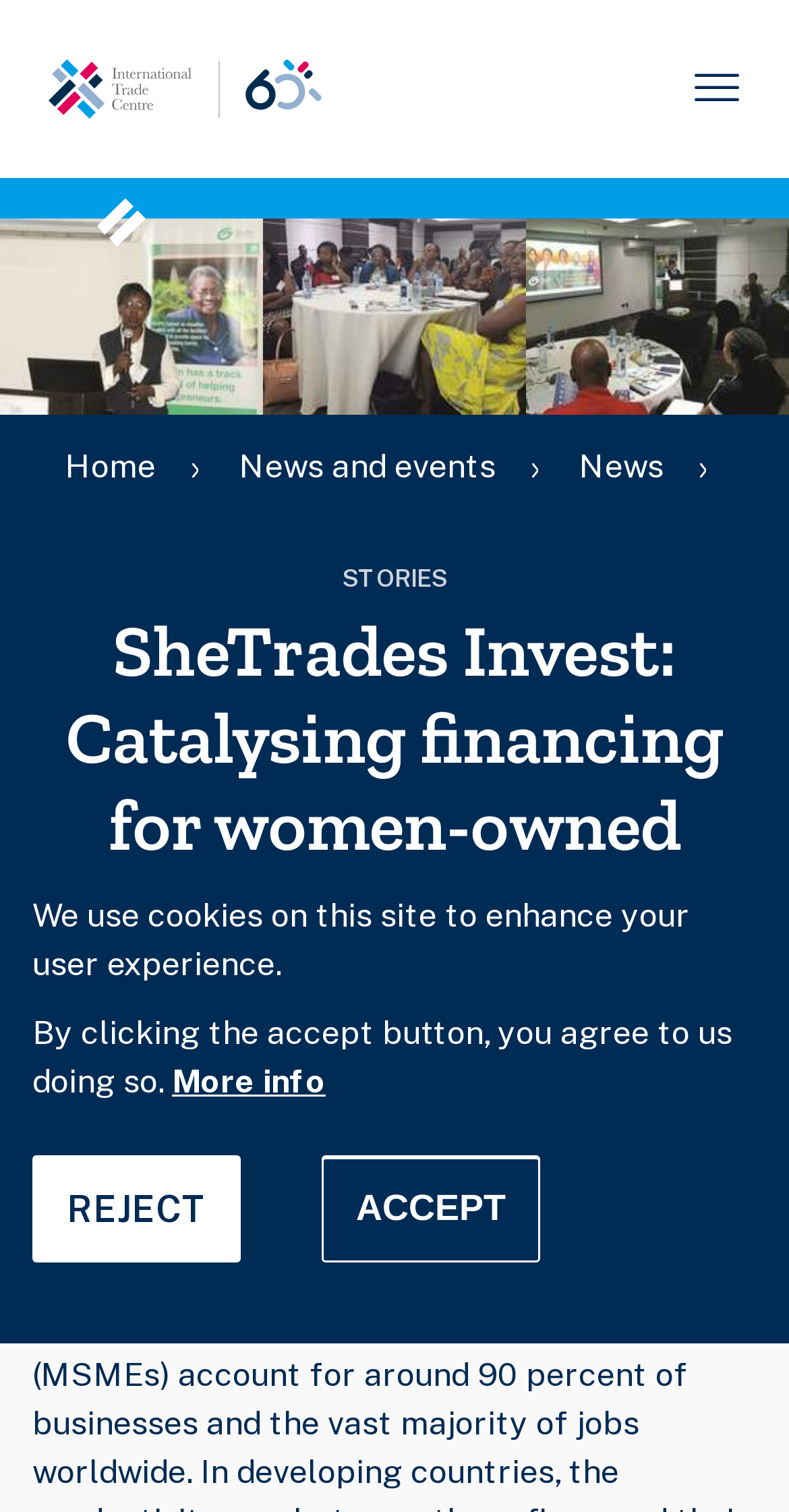Find the bounding box coordinates of the element you need to click on to perform this action: 'Go to home page'. The coordinates should be represented by four float values between 0 and 1, in the format [left, top, right, bottom].

[0.041, 0.0, 0.408, 0.118]